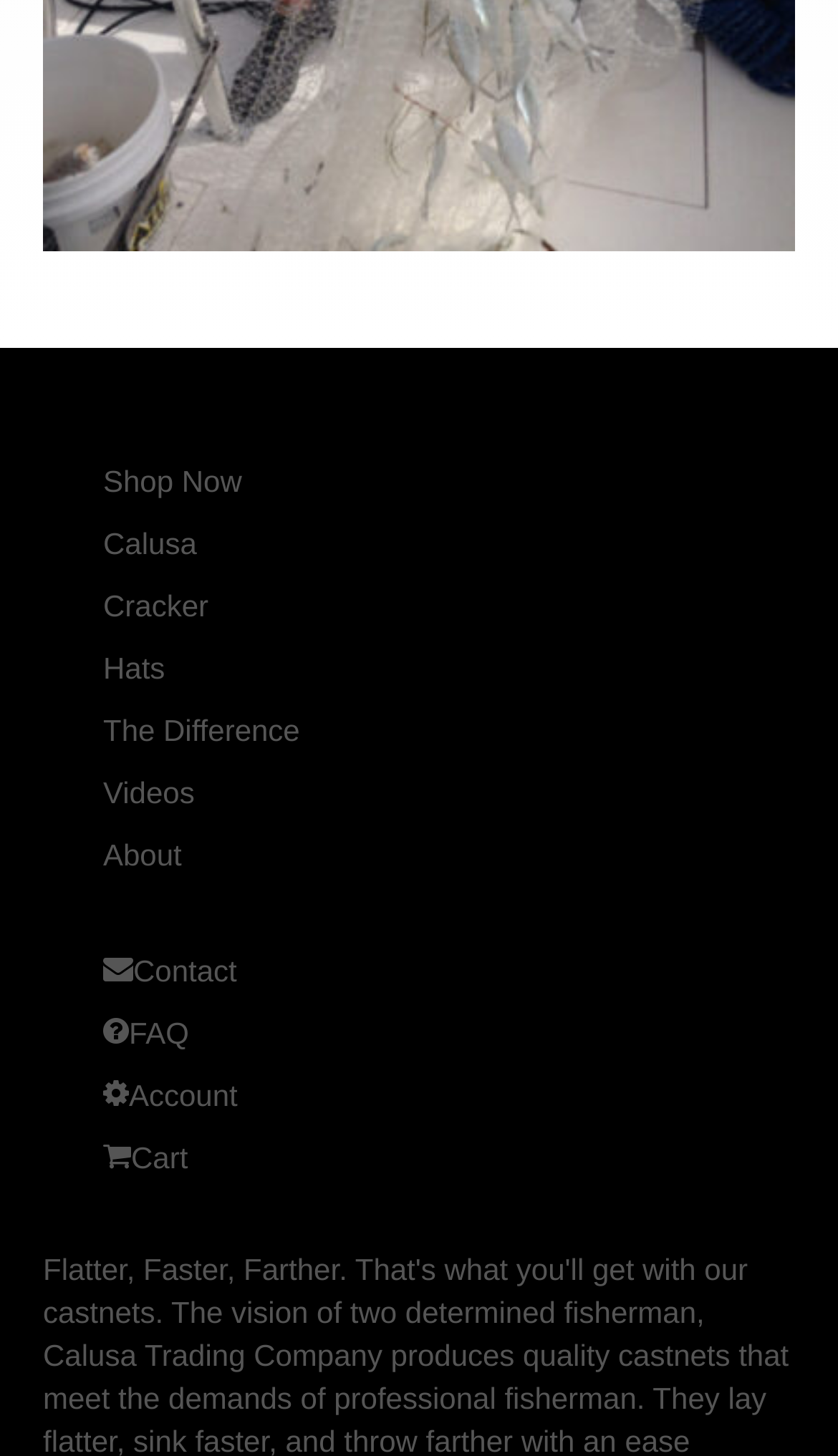How many main sections are there on the webpage?
Using the visual information, answer the question in a single word or phrase.

2